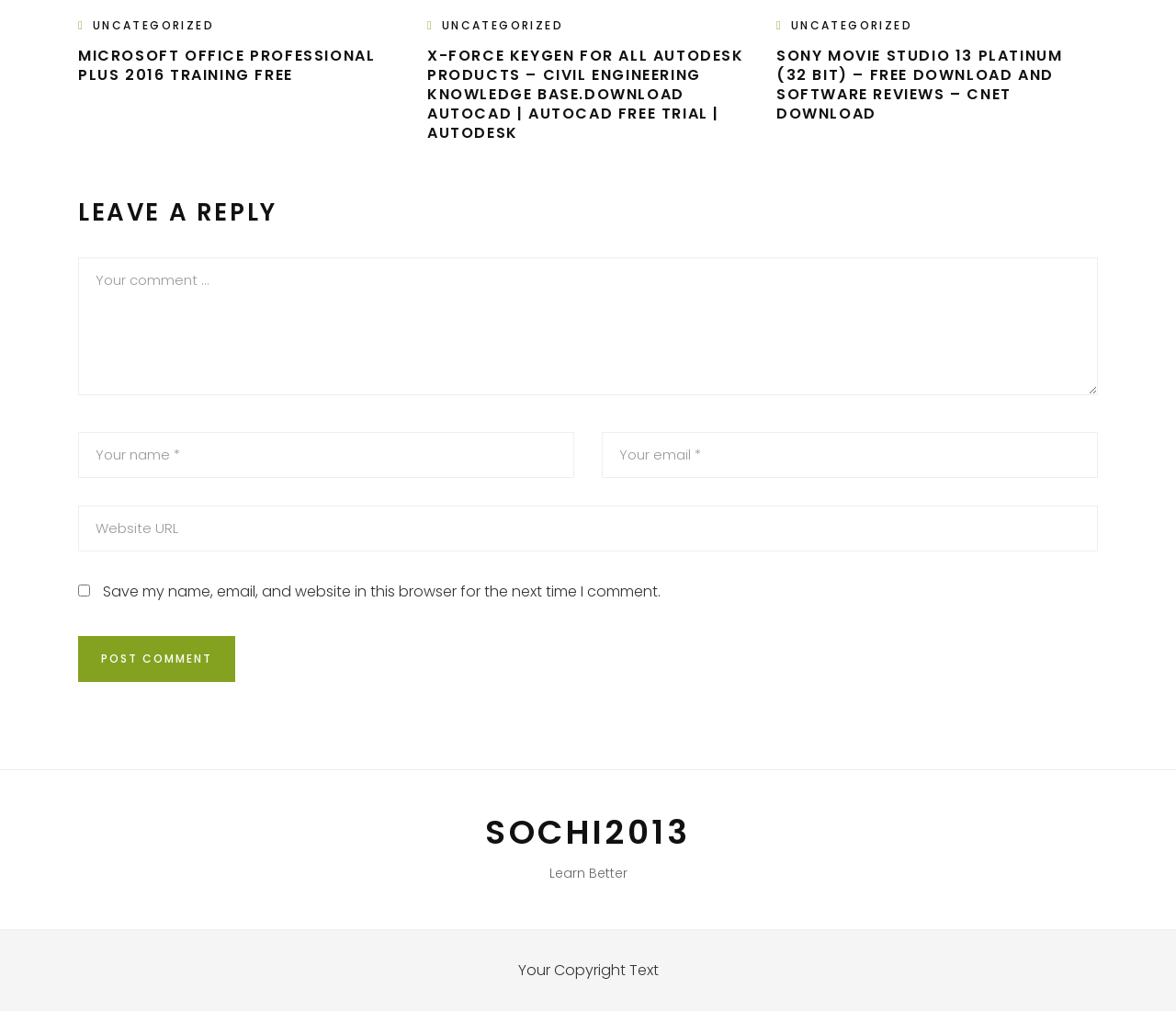Find the bounding box coordinates of the area that needs to be clicked in order to achieve the following instruction: "Click the link to download AUTOCAD". The coordinates should be specified as four float numbers between 0 and 1, i.e., [left, top, right, bottom].

[0.363, 0.045, 0.633, 0.141]